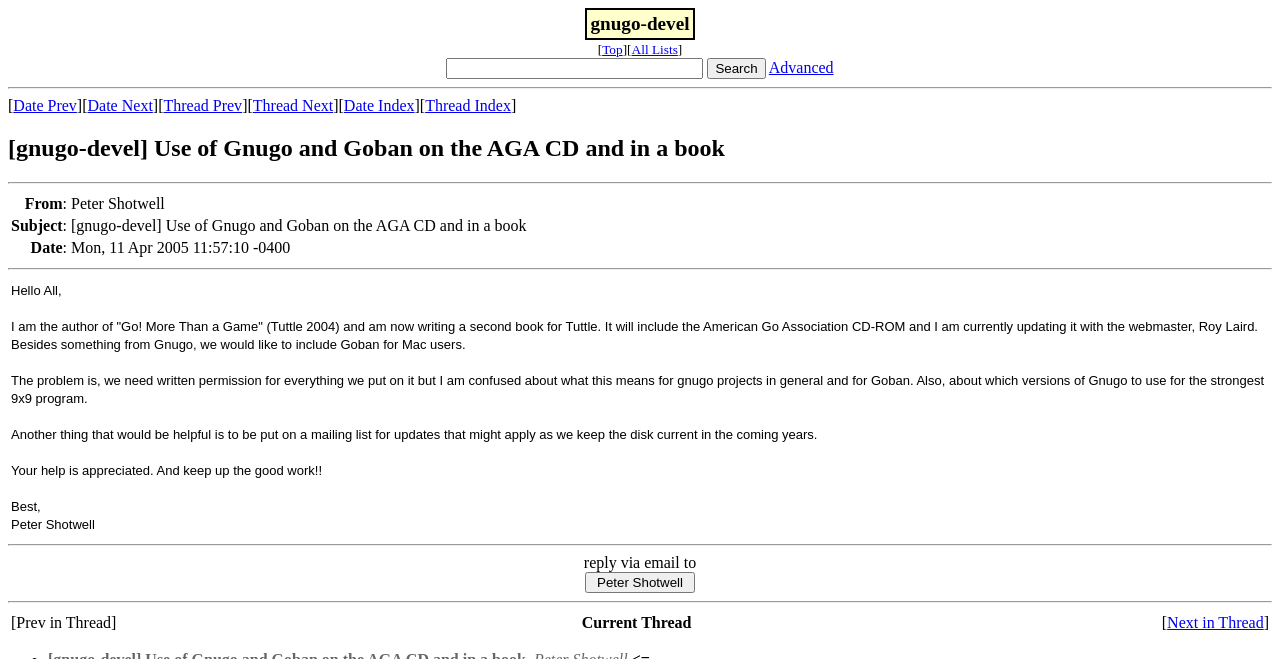Find the bounding box coordinates of the clickable element required to execute the following instruction: "Go to the next thread". Provide the coordinates as four float numbers between 0 and 1, i.e., [left, top, right, bottom].

[0.912, 0.931, 0.987, 0.957]